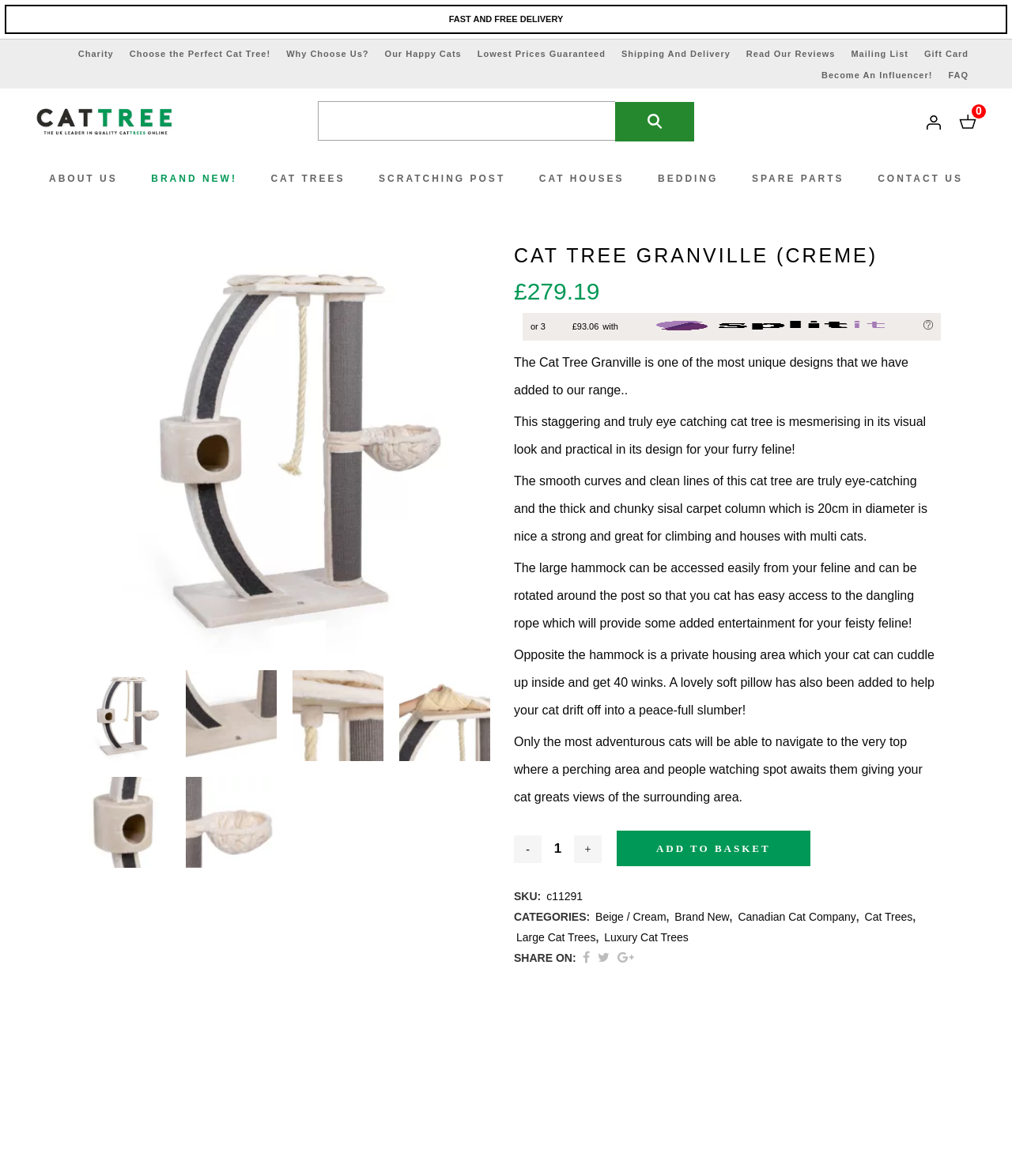Locate the bounding box coordinates of the clickable area needed to fulfill the instruction: "Read reviews".

[0.737, 0.042, 0.825, 0.05]